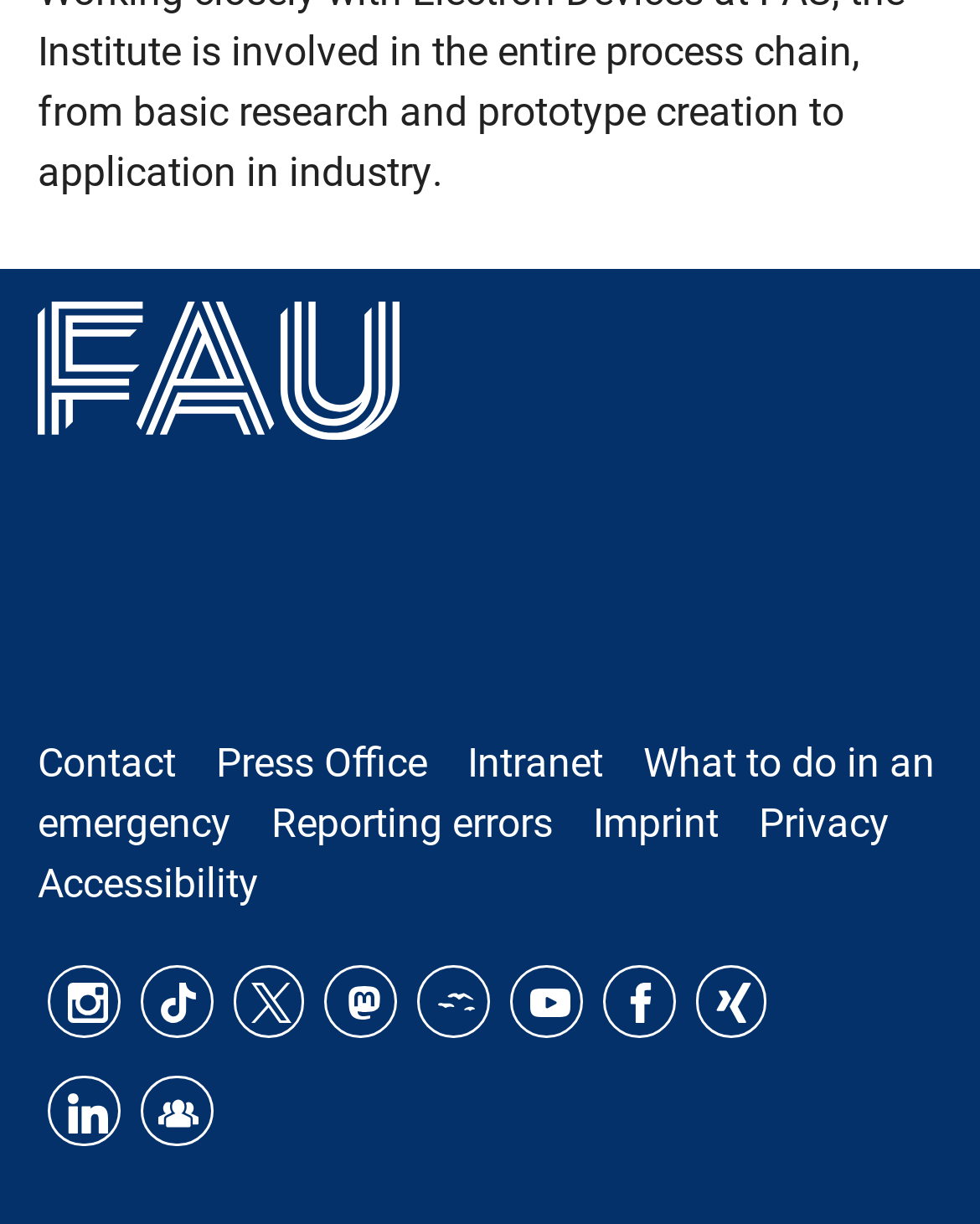Kindly determine the bounding box coordinates for the area that needs to be clicked to execute this instruction: "Go to Press Office".

[0.221, 0.579, 0.467, 0.667]